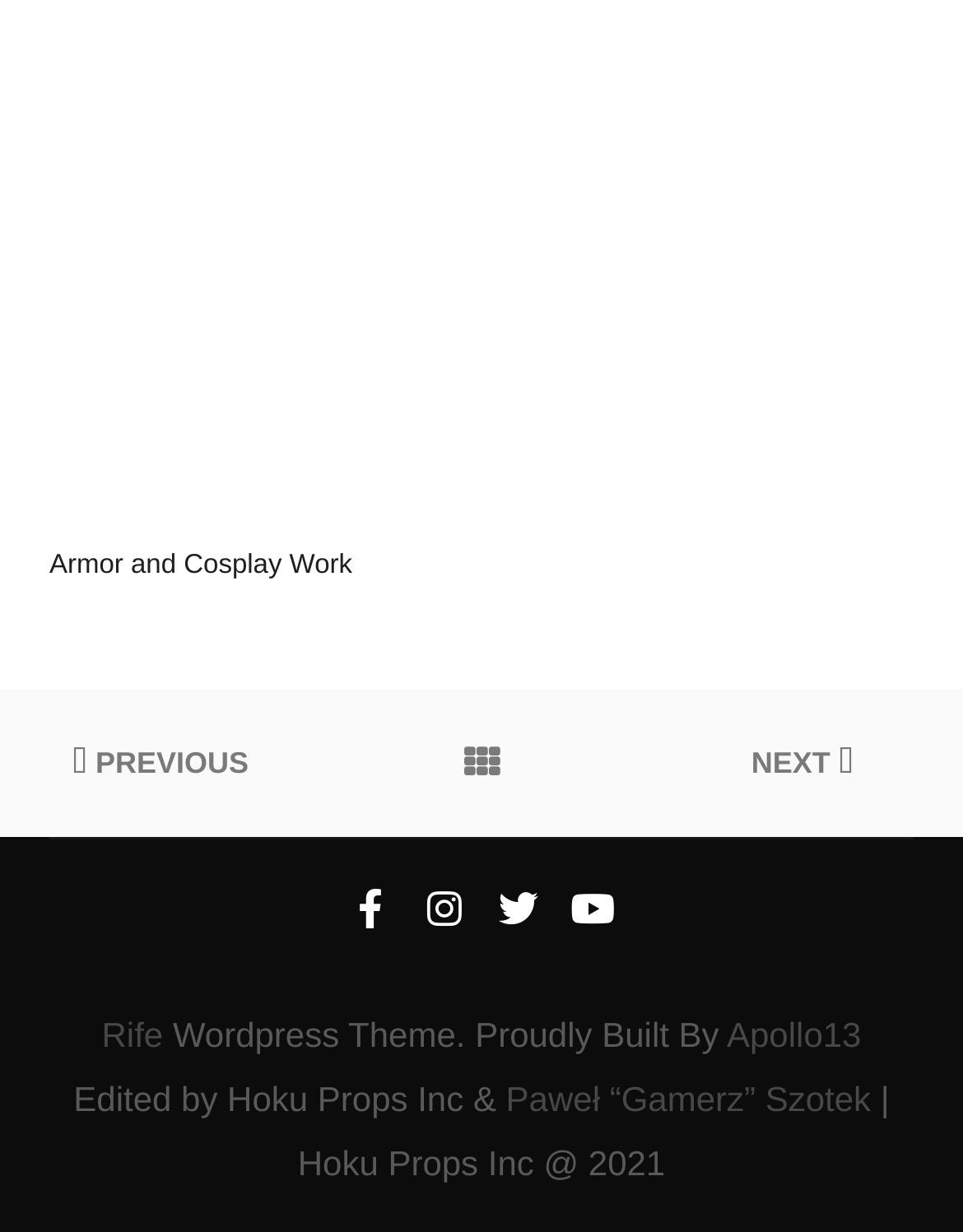How many social media links are there at the bottom of the webpage?
Using the image provided, answer with just one word or phrase.

4